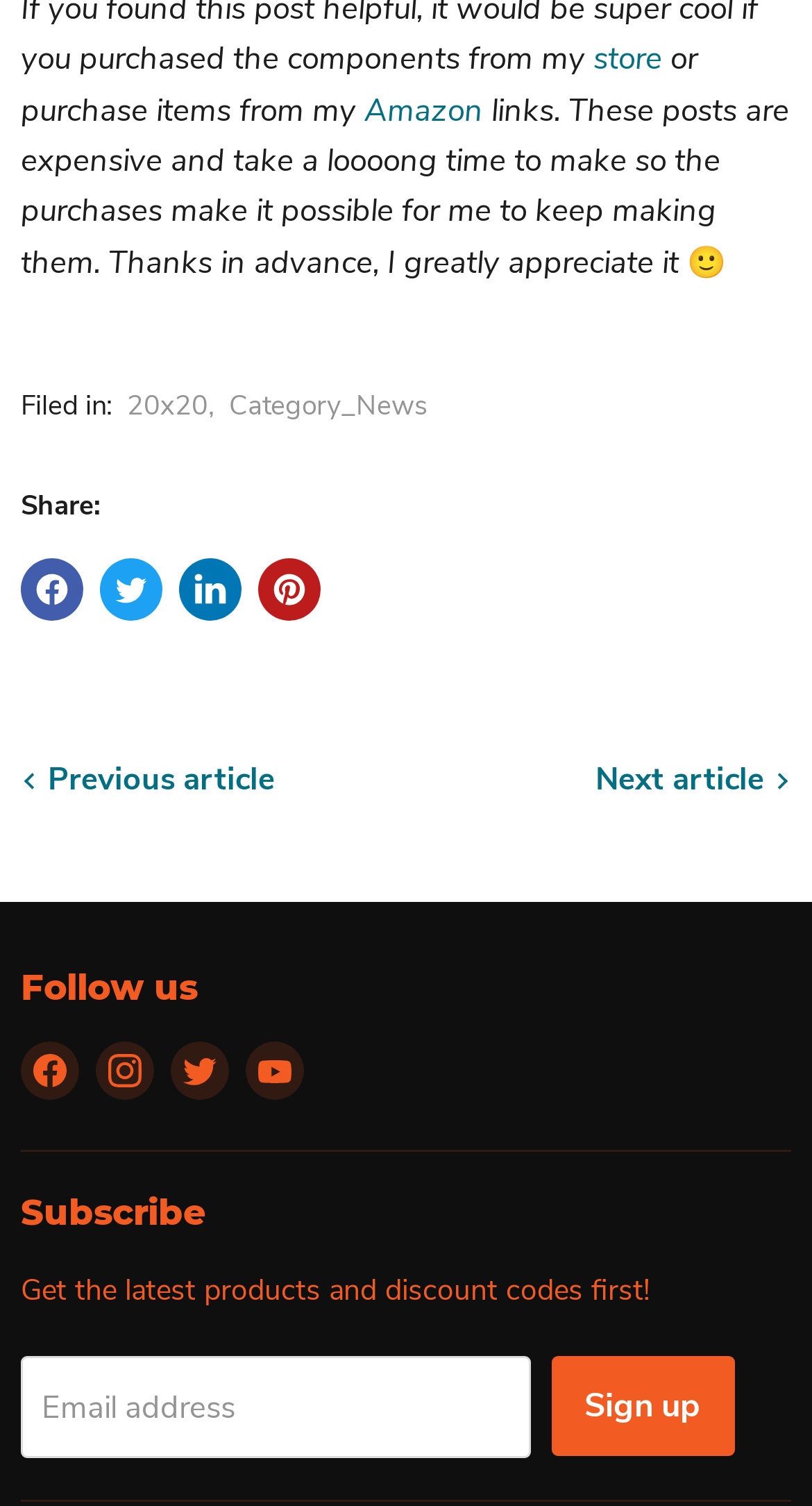What is the tone of the author's message?
Based on the content of the image, thoroughly explain and answer the question.

The author's message expresses gratitude and appreciation, as indicated by the text 'Thanks in advance, I greatly appreciate it' and the smiling face emoji '🙂'.